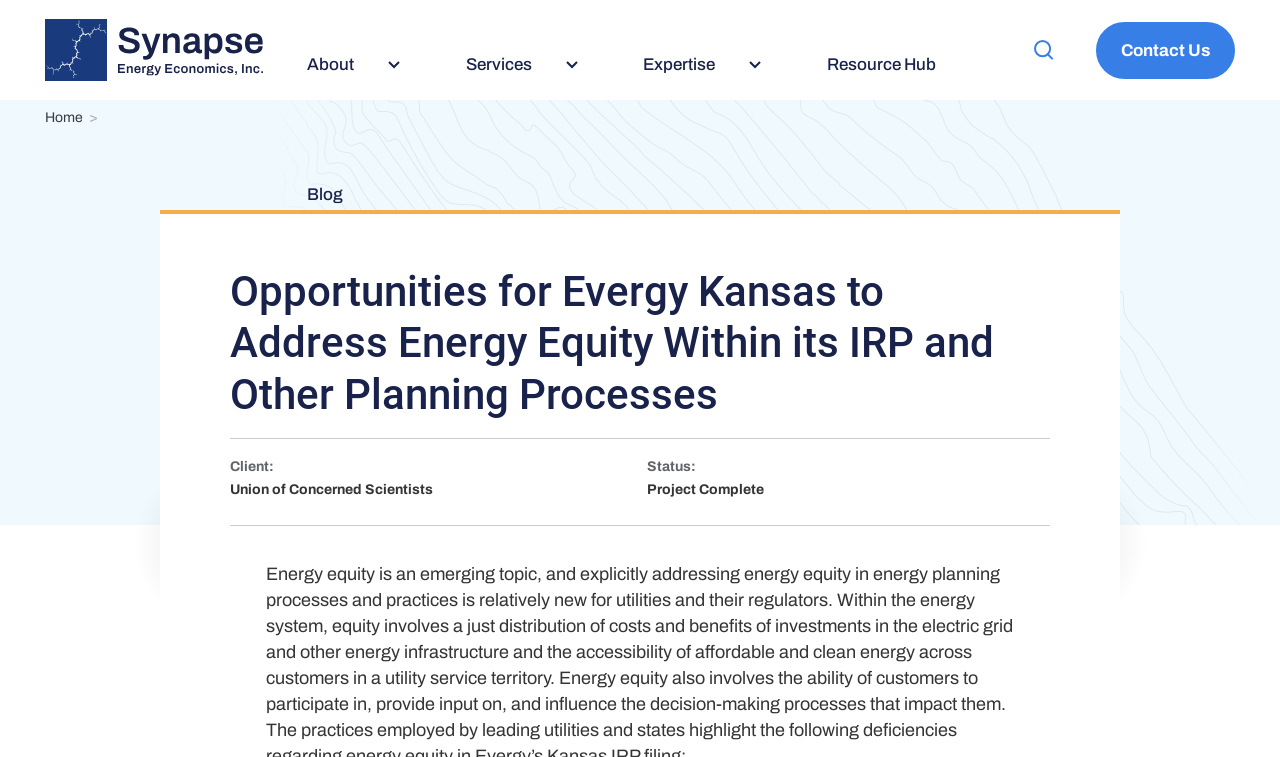Pinpoint the bounding box coordinates of the element you need to click to execute the following instruction: "check about page". The bounding box should be represented by four float numbers between 0 and 1, in the format [left, top, right, bottom].

[0.277, 0.0, 0.316, 0.132]